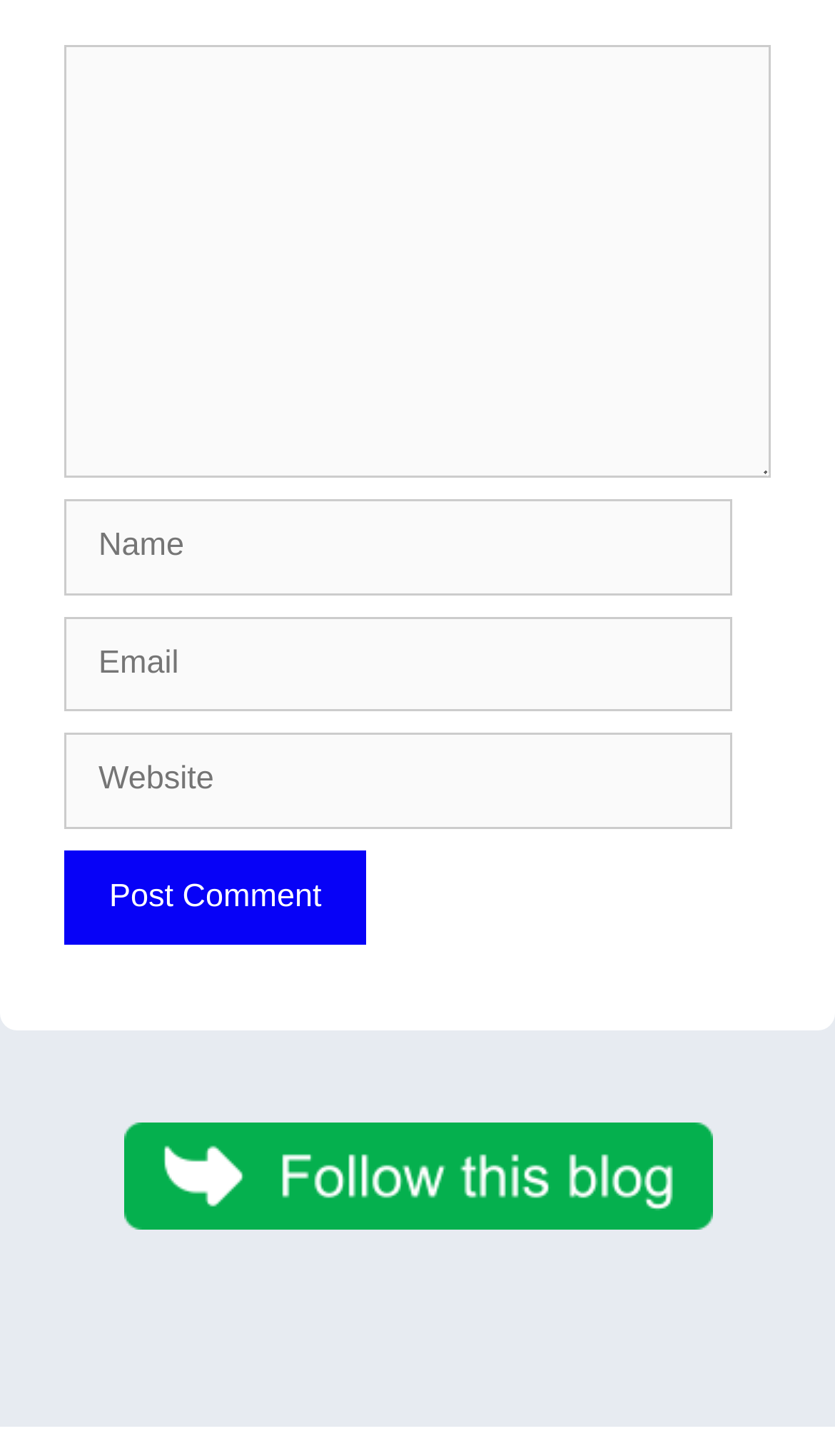Extract the bounding box coordinates for the UI element described by the text: "alt="follow it link and logo"". The coordinates should be in the form of [left, top, right, bottom] with values between 0 and 1.

[0.147, 0.826, 0.853, 0.851]